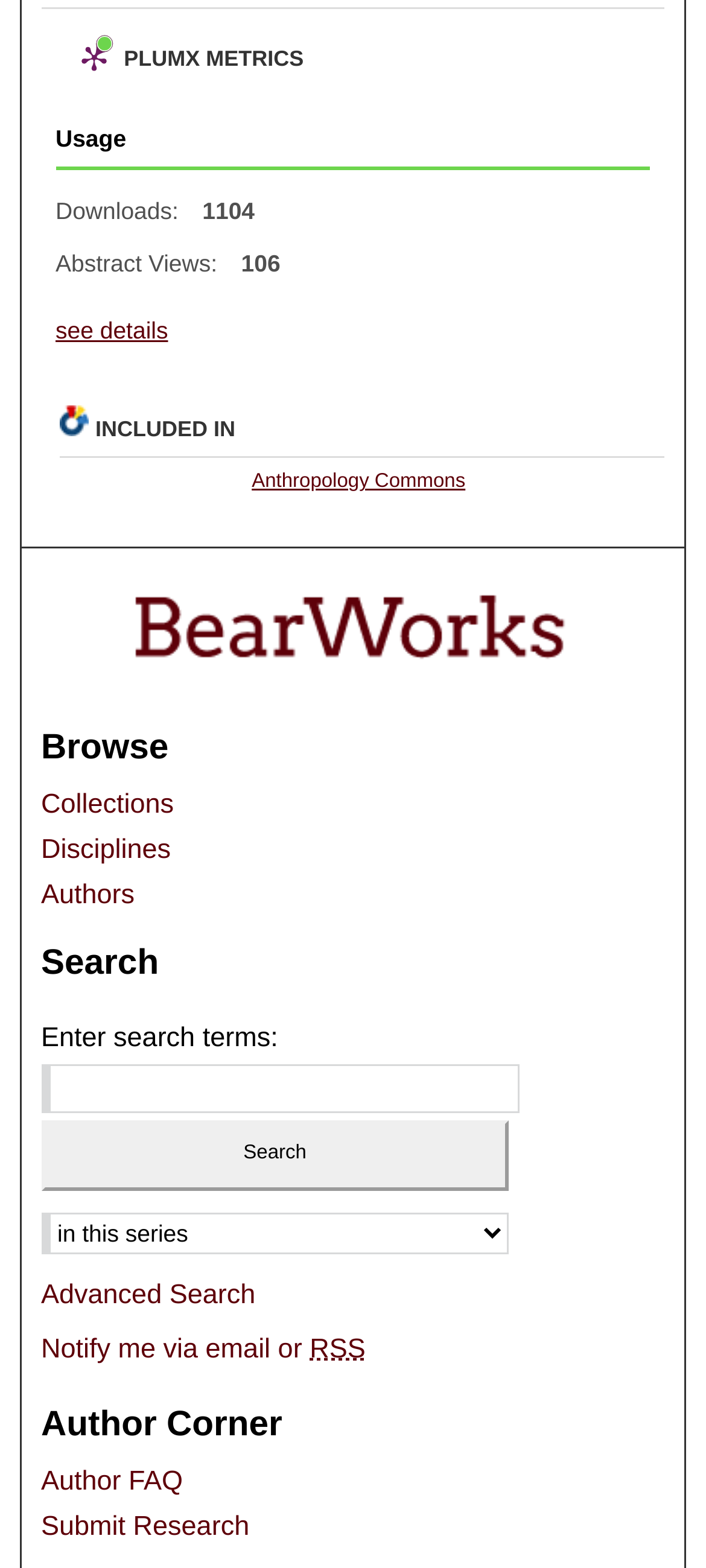From the screenshot, find the bounding box of the UI element matching this description: "Advanced Search". Supply the bounding box coordinates in the form [left, top, right, bottom], each a float between 0 and 1.

[0.058, 0.816, 0.362, 0.835]